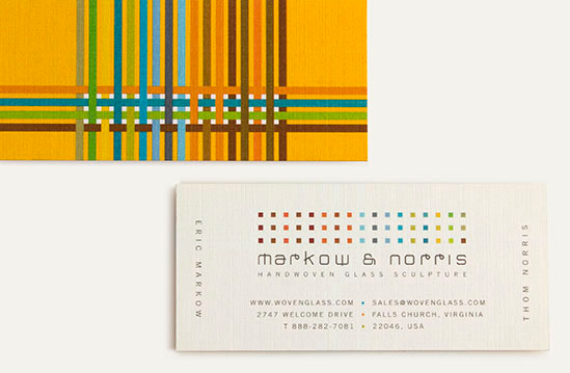What is the business name on the business card?
From the image, respond using a single word or phrase.

Markow & Norris